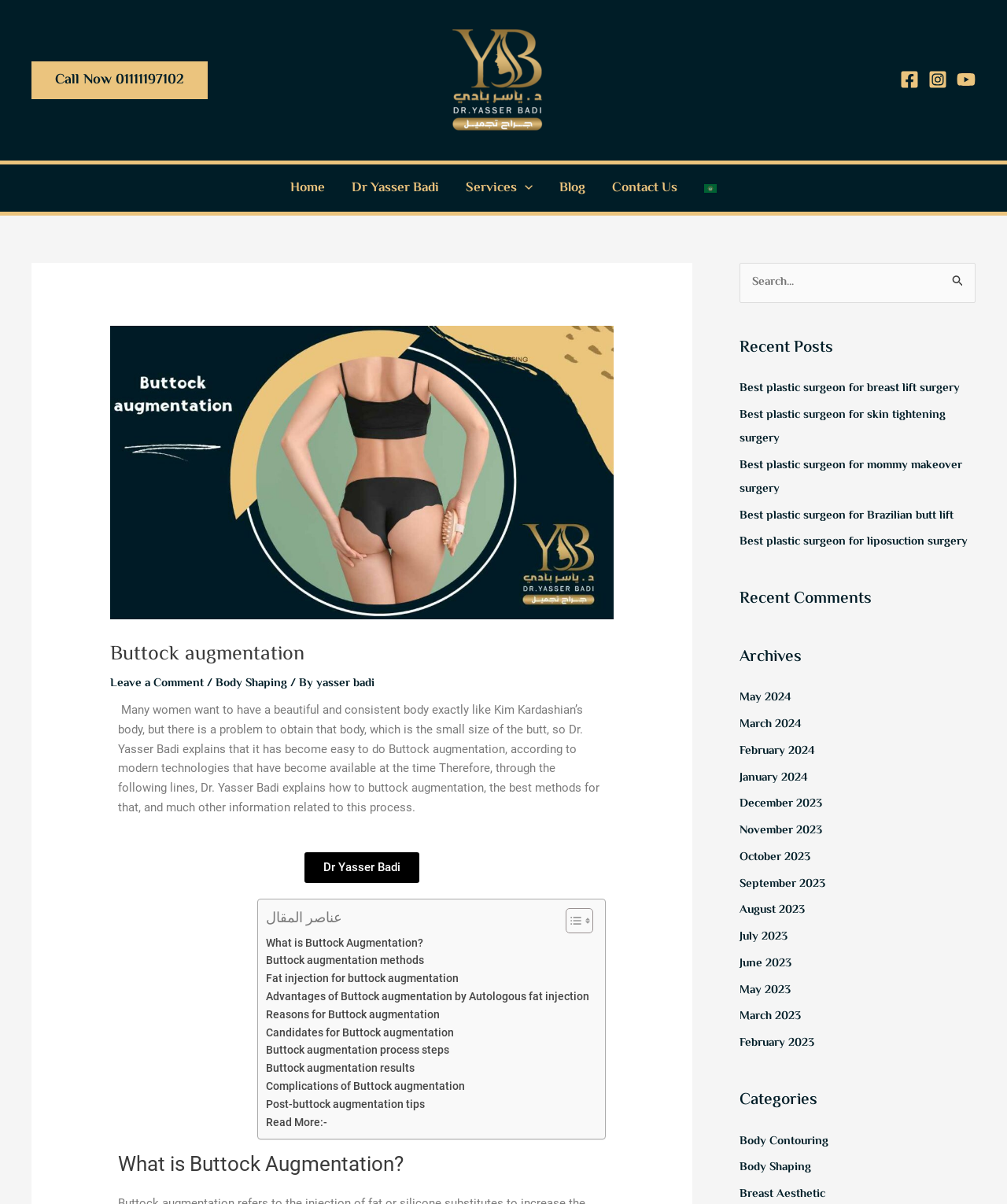Locate the bounding box coordinates of the area you need to click to fulfill this instruction: 'Read the blog'. The coordinates must be in the form of four float numbers ranging from 0 to 1: [left, top, right, bottom].

[0.542, 0.137, 0.595, 0.176]